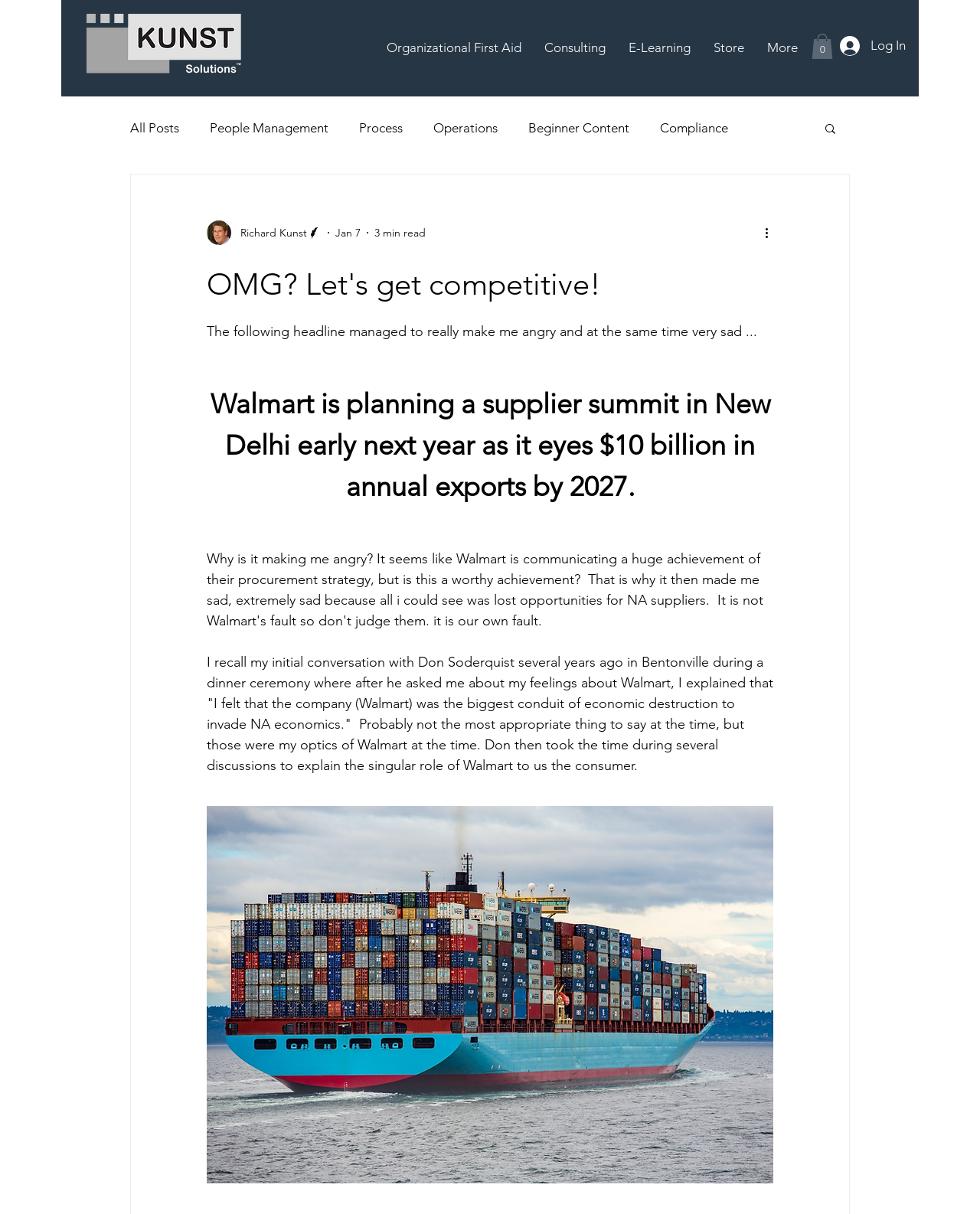Highlight the bounding box coordinates of the element you need to click to perform the following instruction: "Click the 'Log In' button."

[0.846, 0.026, 0.935, 0.05]